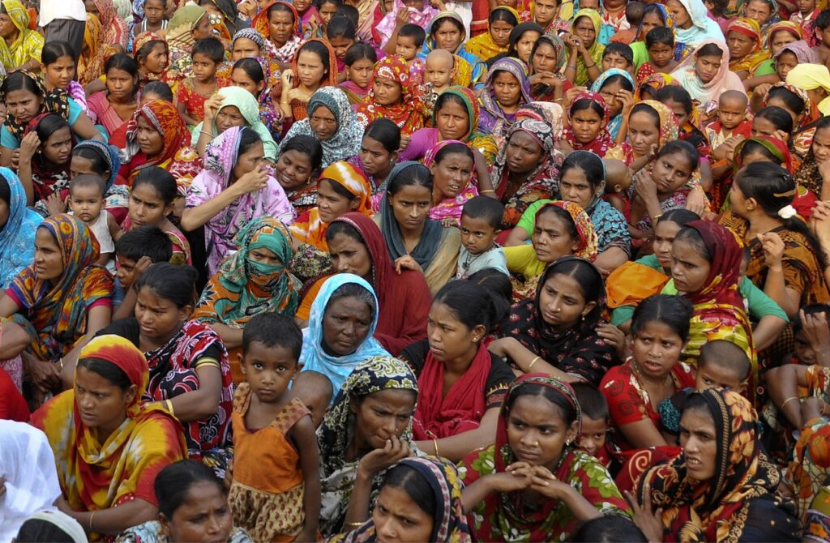What is the tone of the expressions on the faces?
Answer the question with a single word or phrase by looking at the picture.

Serious